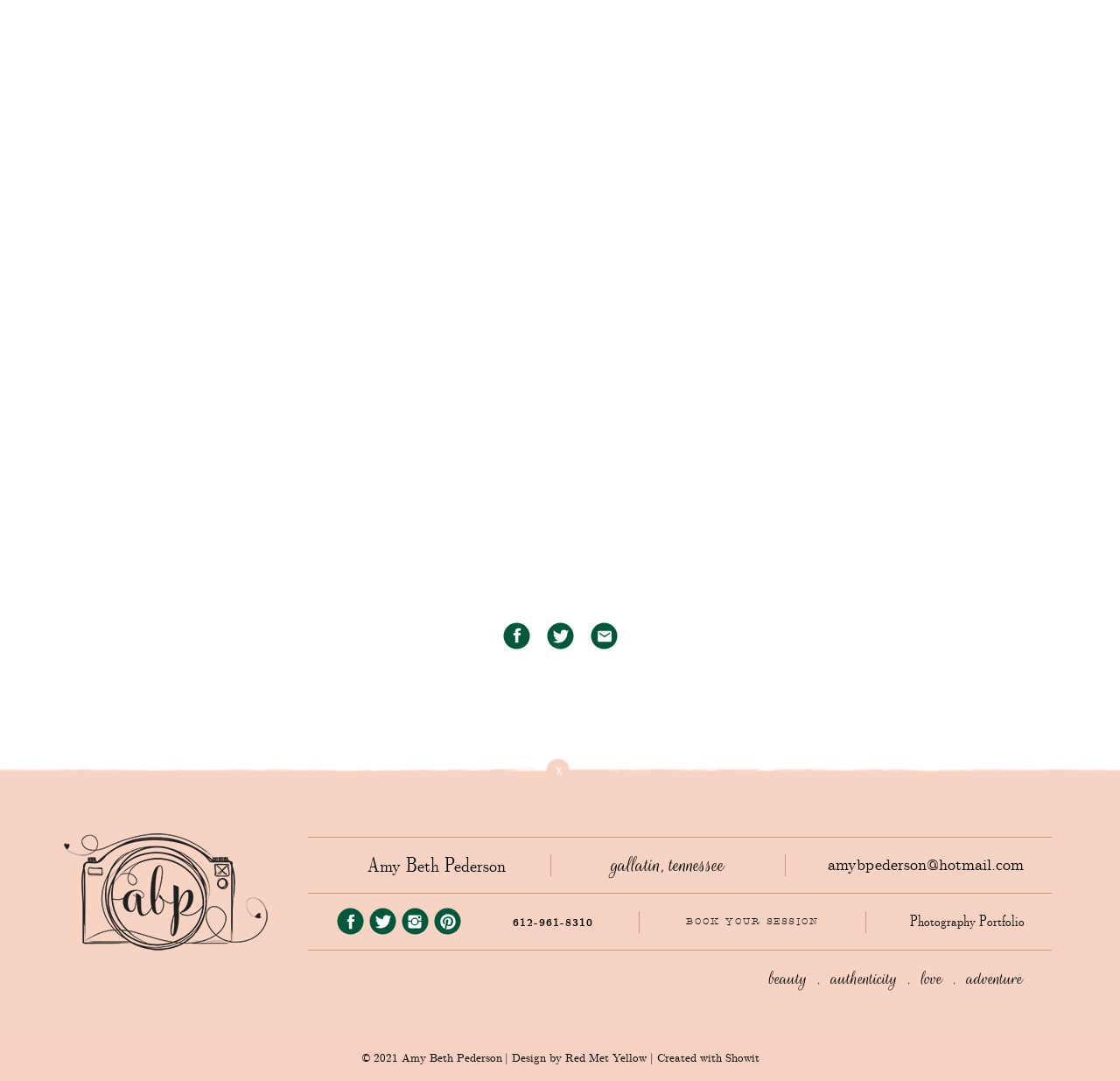Locate the bounding box of the UI element described by: "Photography Portfolio" in the given webpage screenshot.

[0.811, 0.843, 0.916, 0.862]